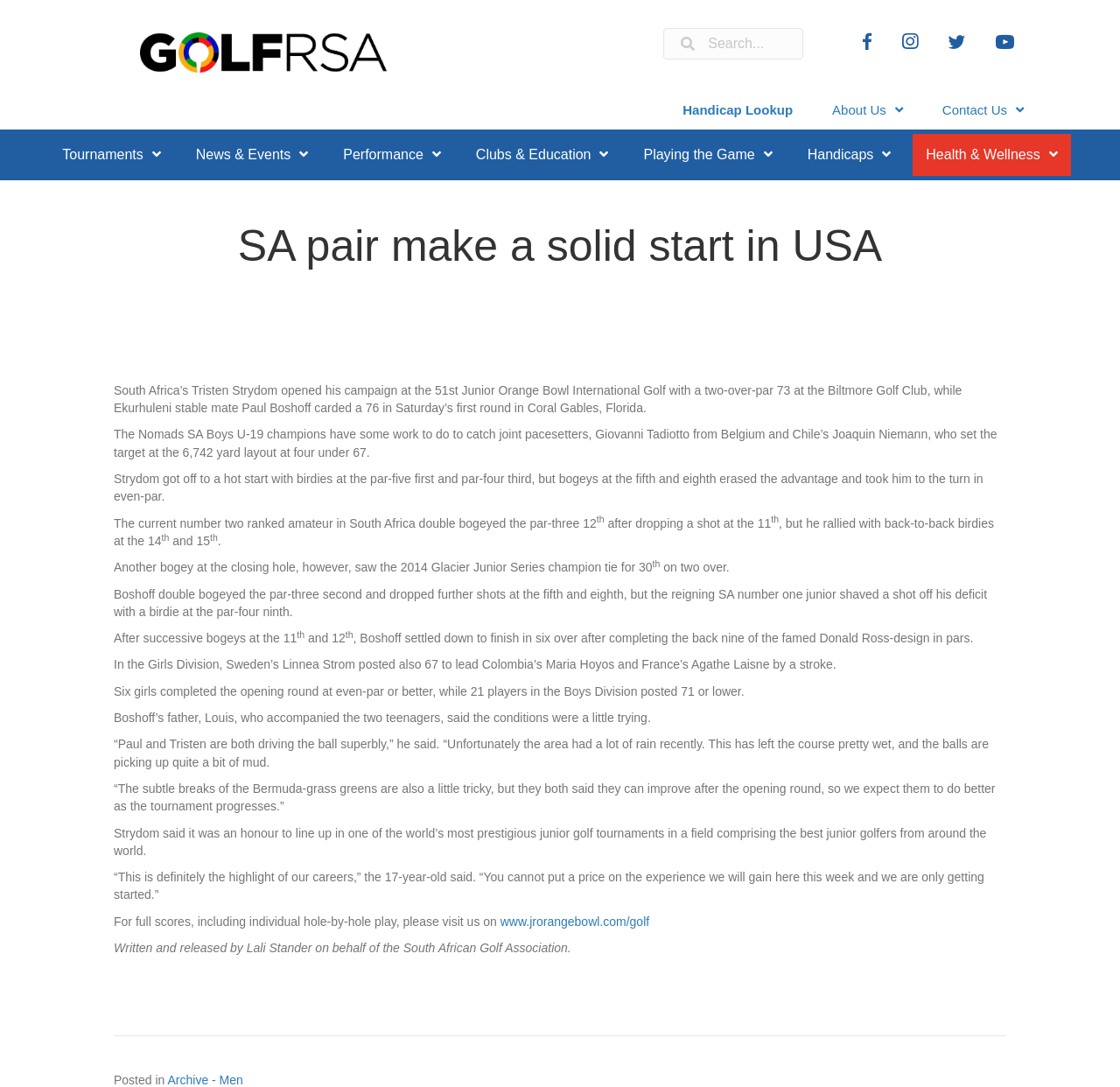What is the ranking of Tristen Strydom in South Africa?
Please provide a detailed and thorough answer to the question.

The answer can be found in the article, which states 'The current number two ranked amateur in South Africa double bogeyed the par-three 12...'.